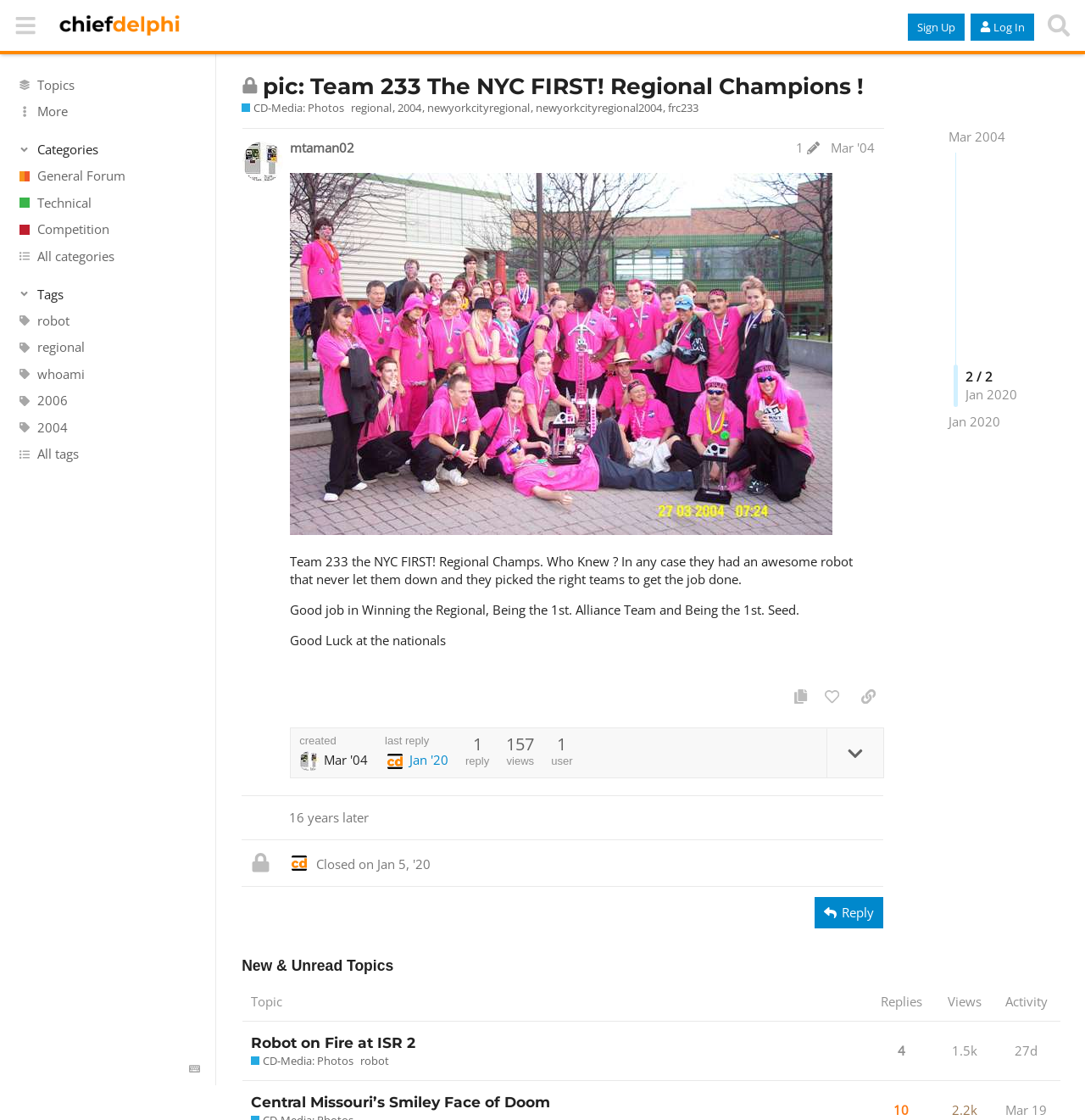Find the bounding box of the web element that fits this description: "​ Categories".

[0.015, 0.126, 0.184, 0.141]